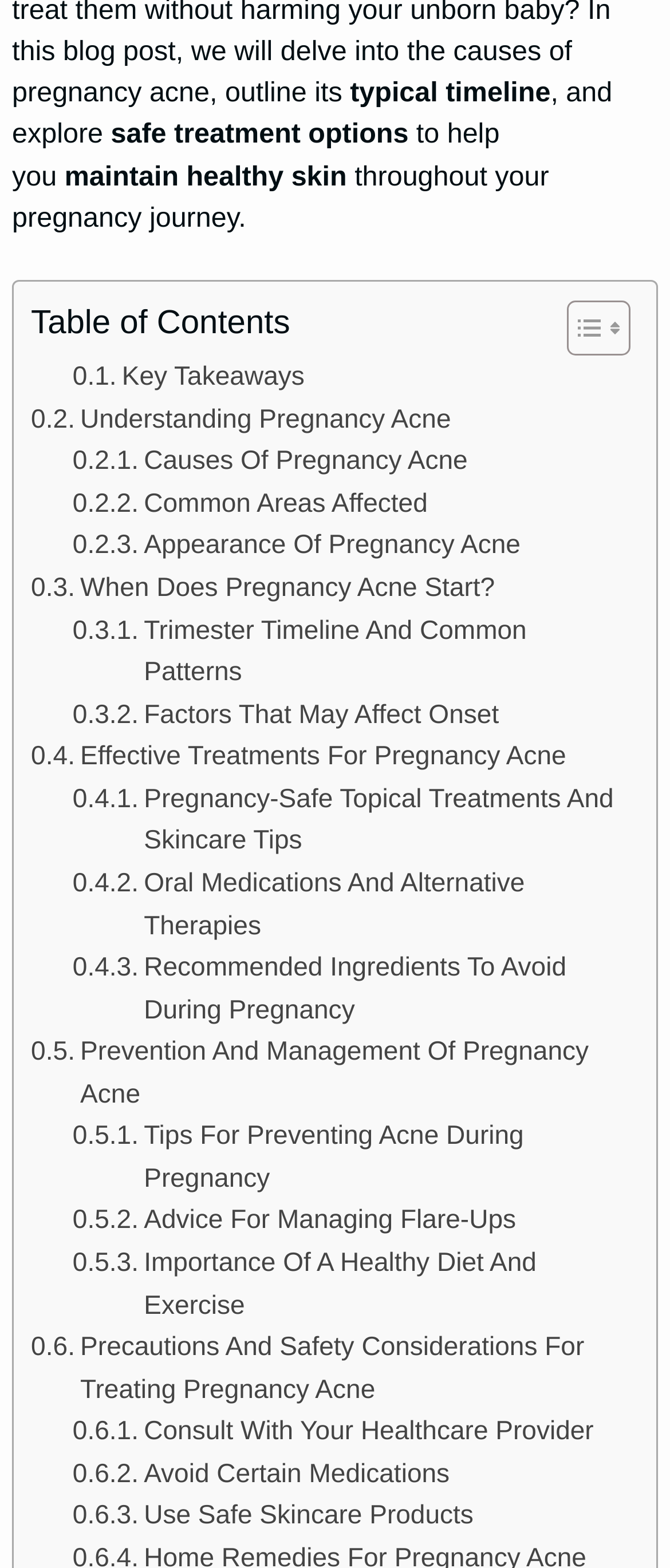Identify and provide the bounding box coordinates of the UI element described: "Causes Of Pregnancy Acne". The coordinates should be formatted as [left, top, right, bottom], with each number being a float between 0 and 1.

[0.108, 0.282, 0.698, 0.309]